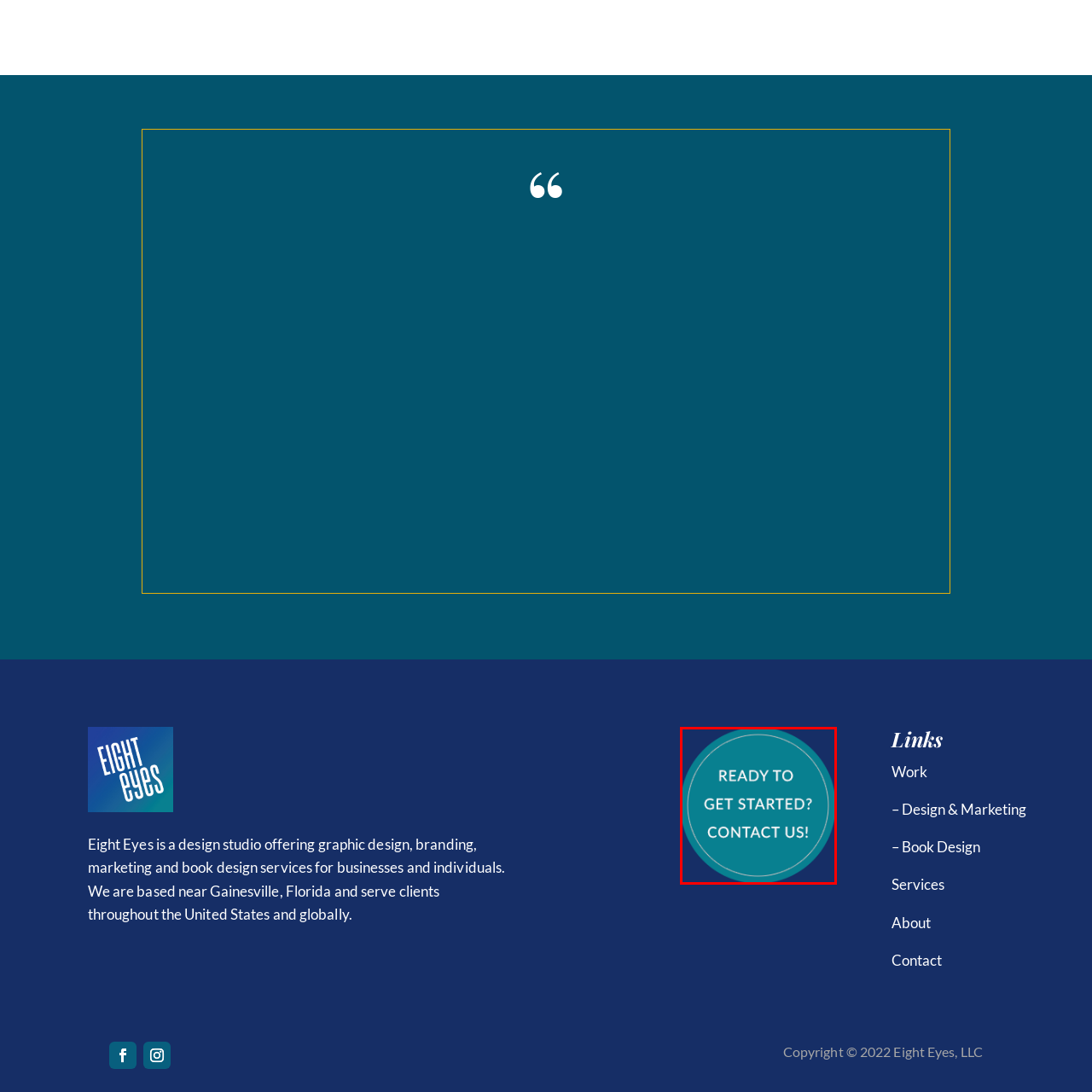Look at the photo within the red outline and describe it thoroughly.

The image displays a vibrant circular button with a teal background and a white border. Inside the circle, bold text reads: "READY TO GET STARTED? CONTACT US!" This engaging call-to-action encourages visitors to take the next step in their journey, inviting them to reach out for services from Eight Eyes, a design studio specializing in graphic design, branding, marketing, and book design. The button's design emphasizes approachability and readiness to assist, fitting seamlessly into the overall branding strategy aimed at attracting potential clients.